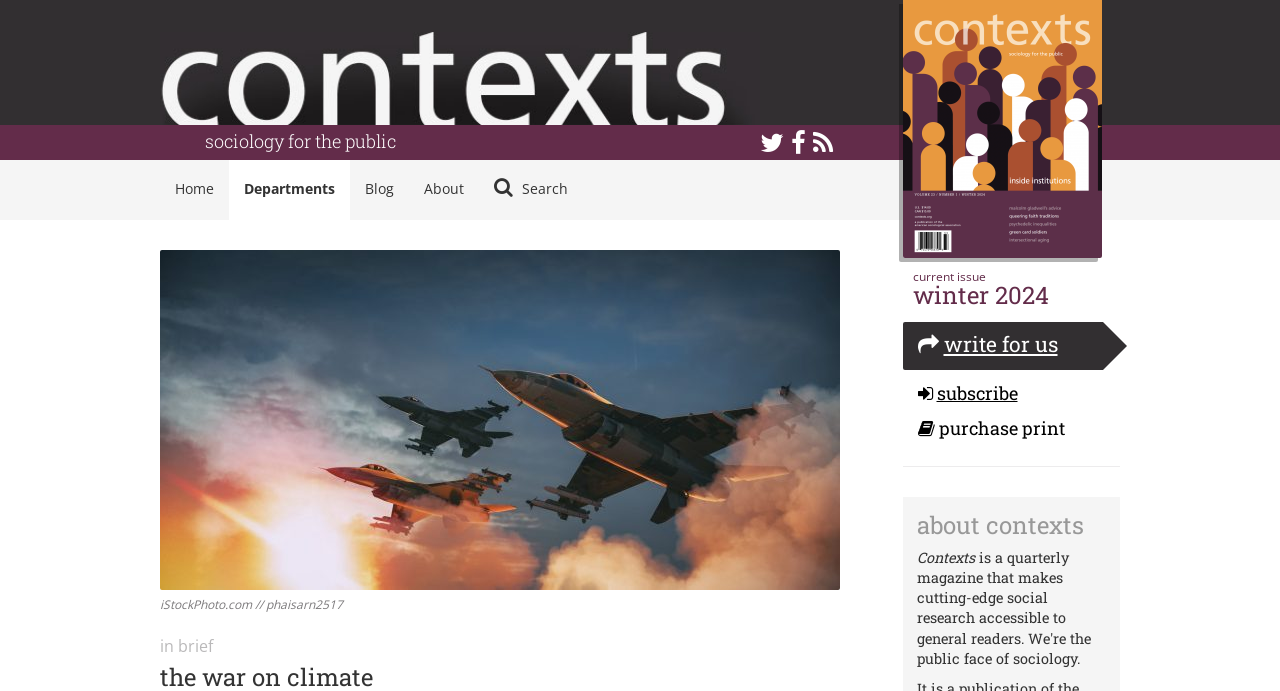Please answer the following question using a single word or phrase: 
What is the source of the image at the top?

iStockPhoto.com // phaisarn2517